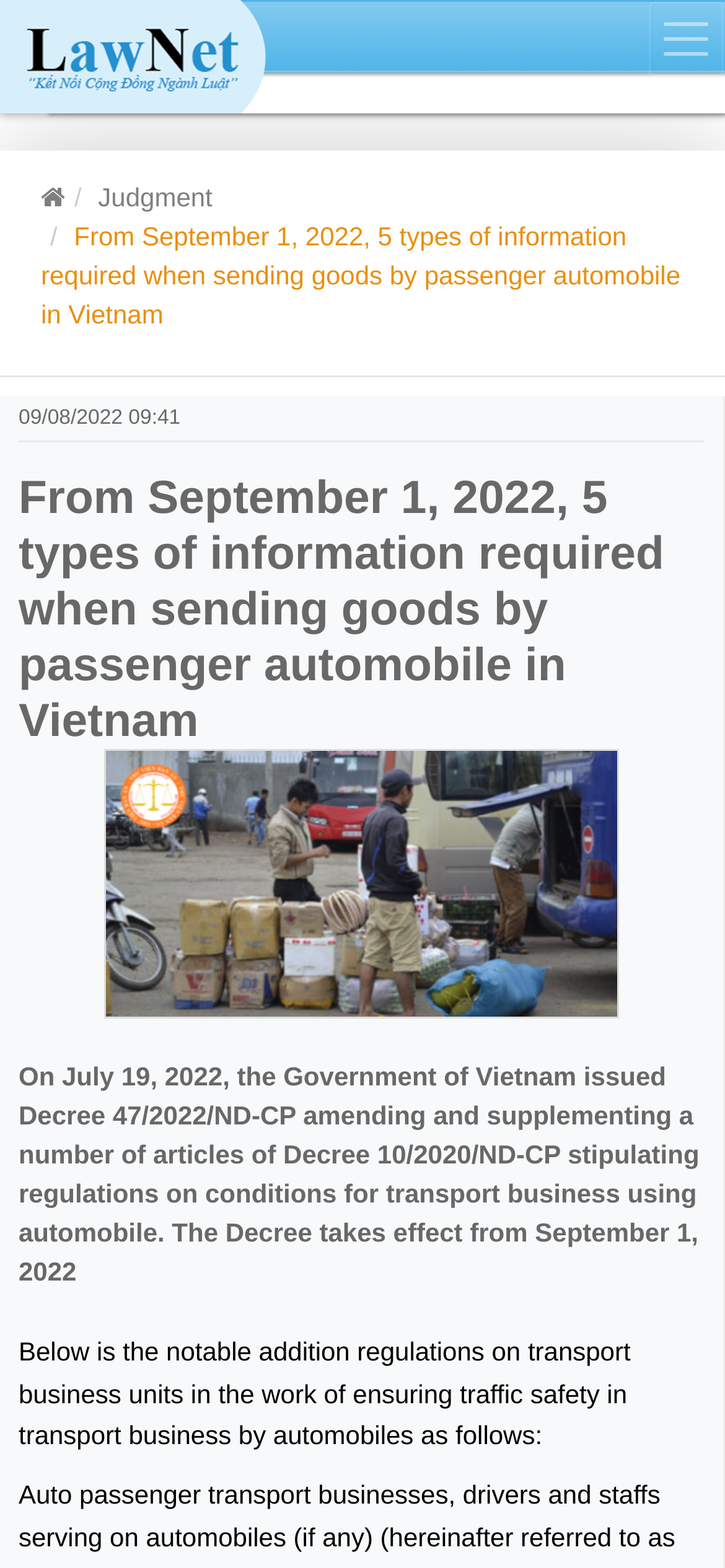Respond to the following question with a brief word or phrase:
What is the image above the article about?

Related to transport business